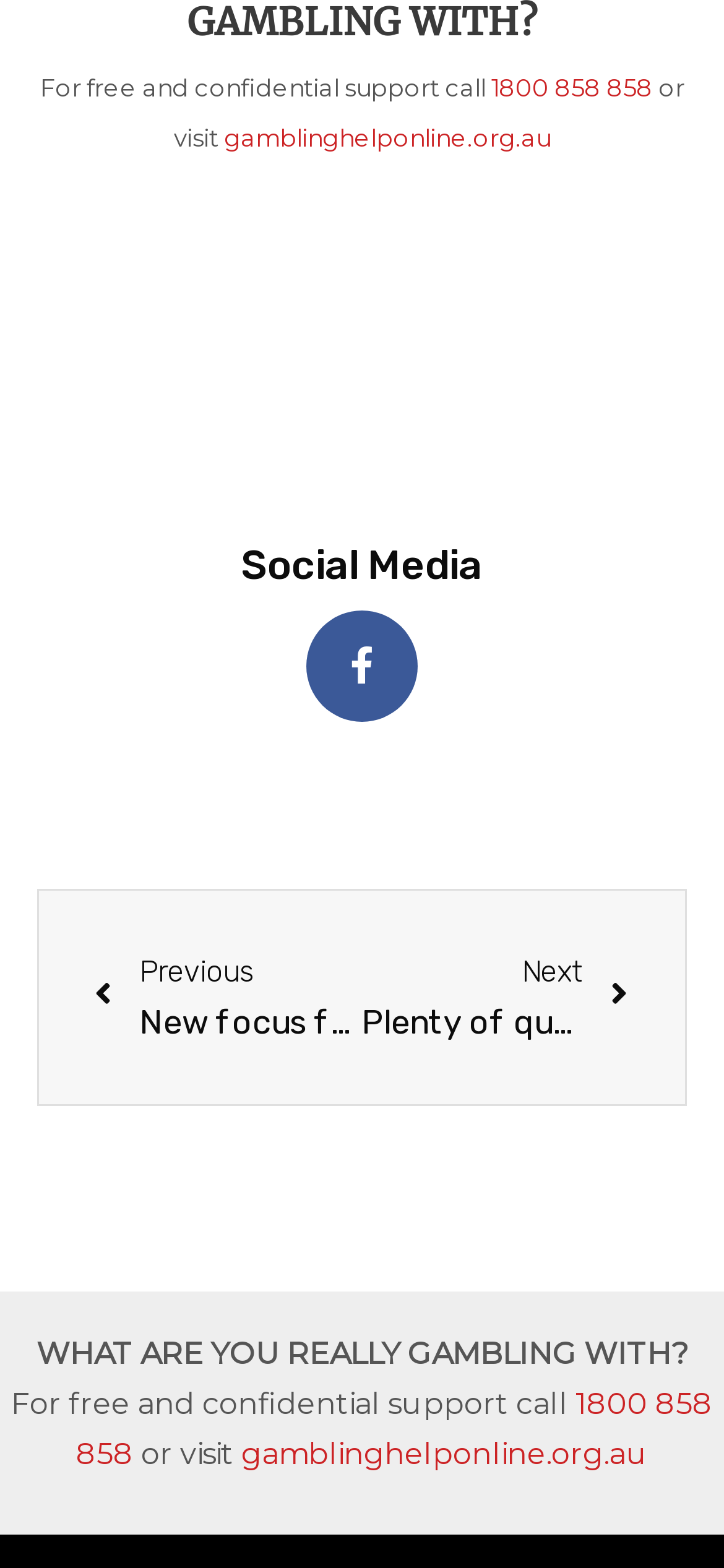What is the title of the article or news?
Using the details shown in the screenshot, provide a comprehensive answer to the question.

I found the title of the article or news by looking at the link element with the text 'Prev Previous New focus for Capalaba', which indicates the title of the previous article or news.